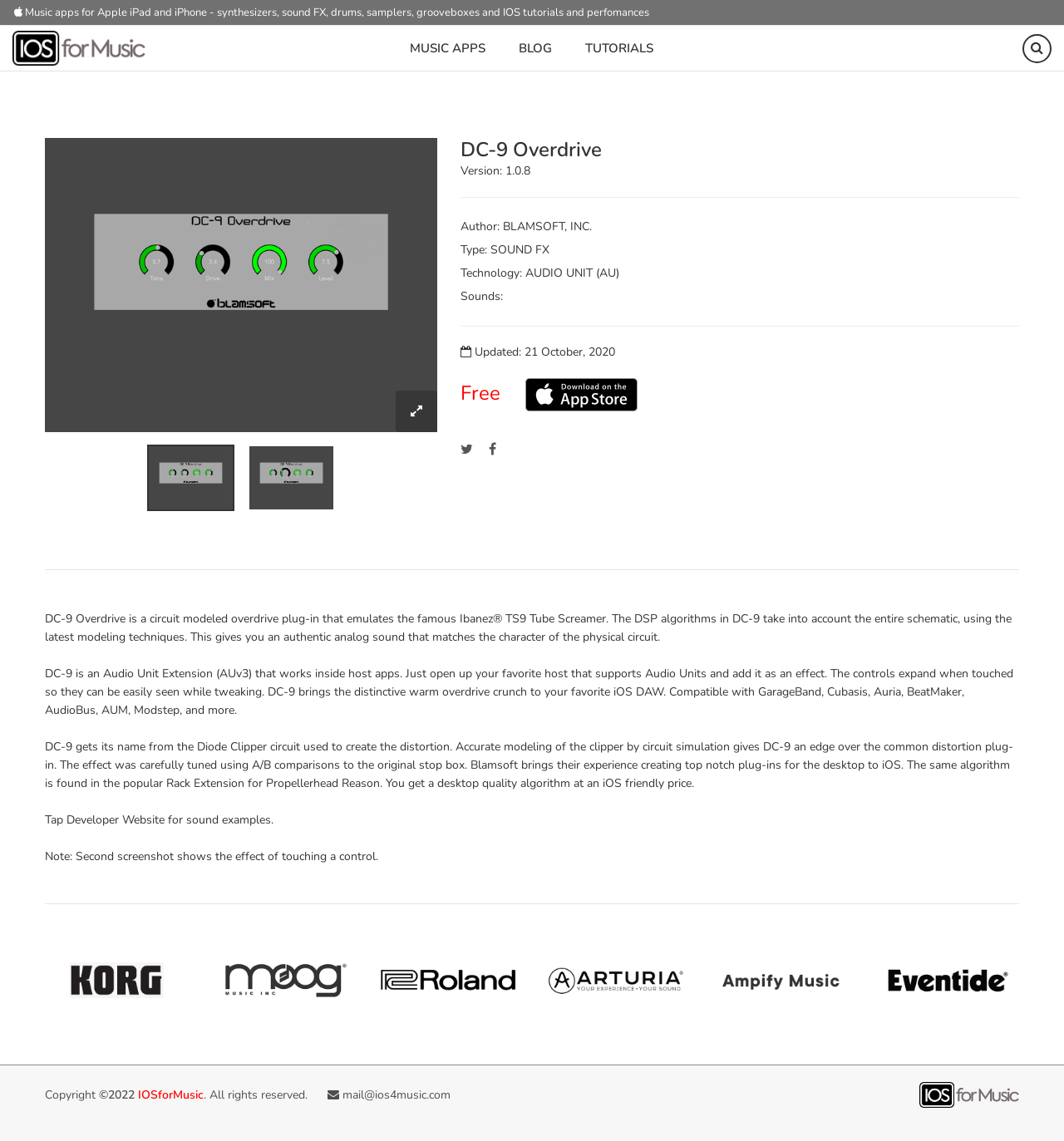What is the name of the company that developed DC-9 Overdrive? Based on the image, give a response in one word or a short phrase.

BLAMSOFT, INC.